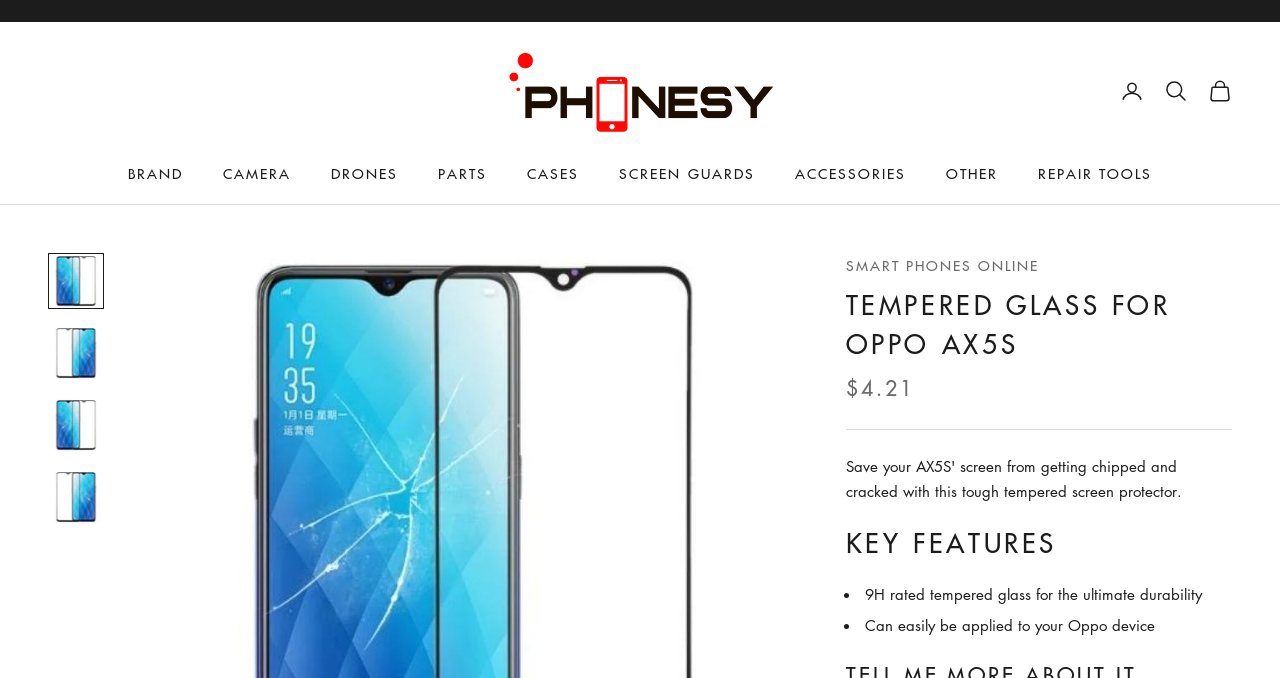What is the rating of the tempered glass in terms of hardness?
Please analyze the image and answer the question with as much detail as possible.

I found this answer by looking at the 'KEY FEATURES' section of the webpage, which lists '9H rated tempered glass for the ultimate durability' as one of the features.